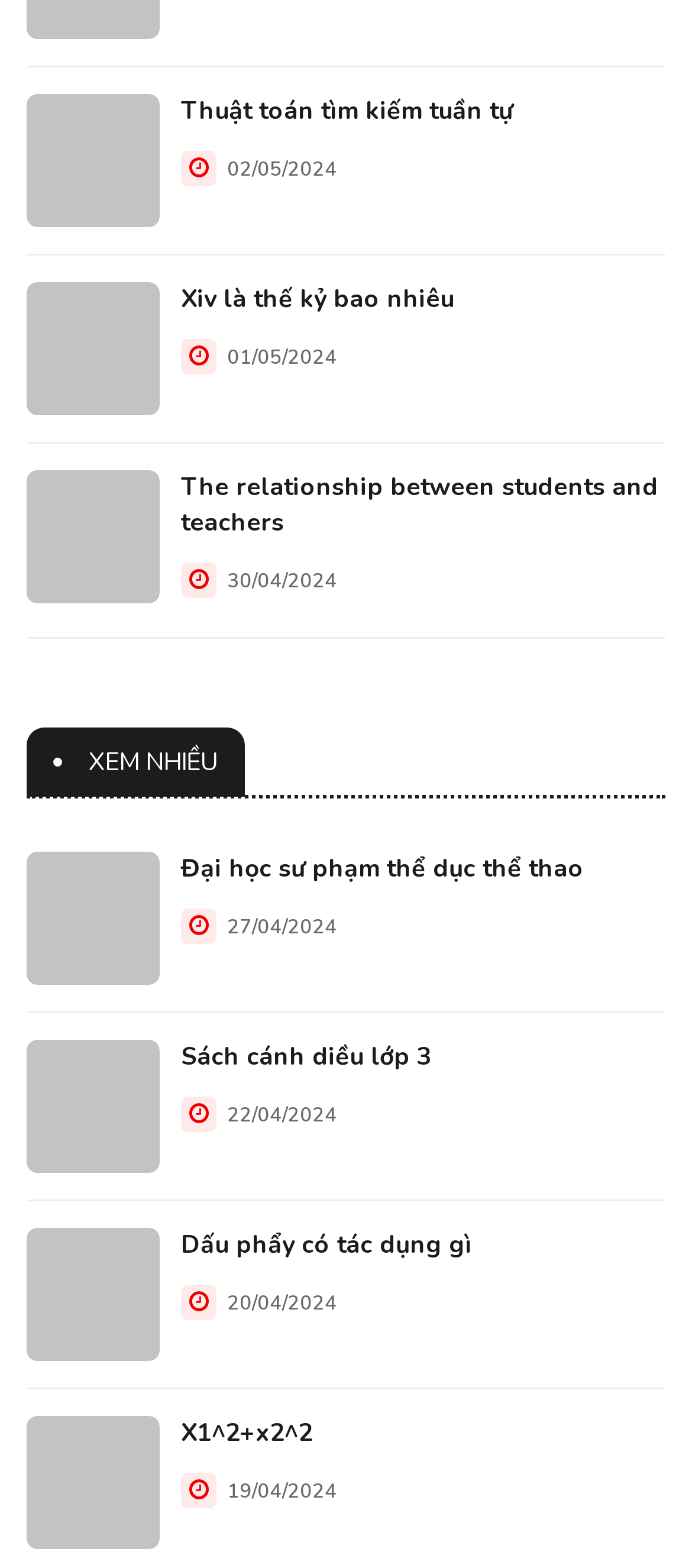Please give a short response to the question using one word or a phrase:
How many links are on the webpage?

10